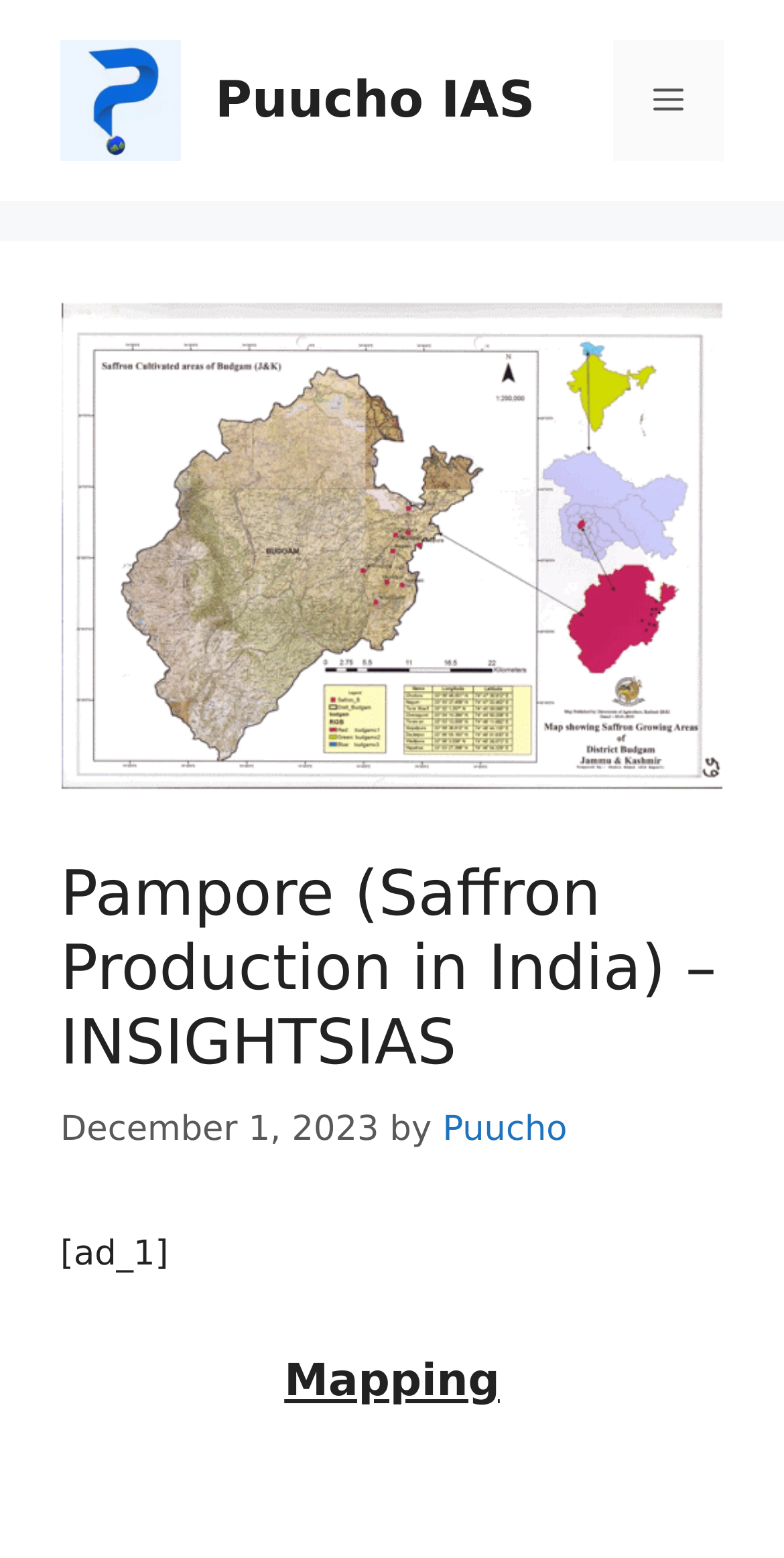Identify the bounding box coordinates for the UI element described as follows: "title="Puucho IAS"". Ensure the coordinates are four float numbers between 0 and 1, formatted as [left, top, right, bottom].

[0.077, 0.051, 0.231, 0.077]